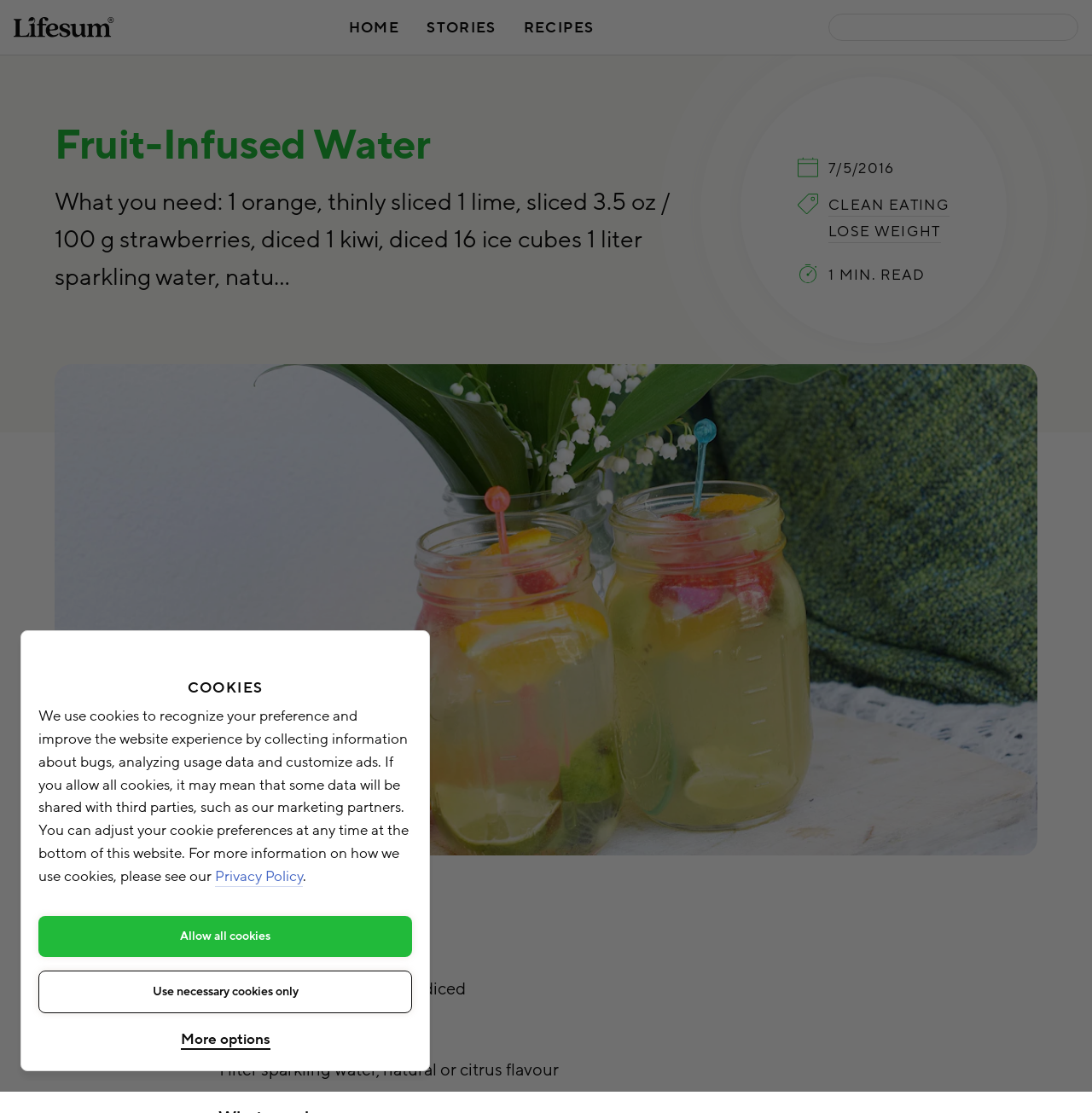Using the description "Use necessary cookies only", locate and provide the bounding box of the UI element.

[0.035, 0.872, 0.377, 0.91]